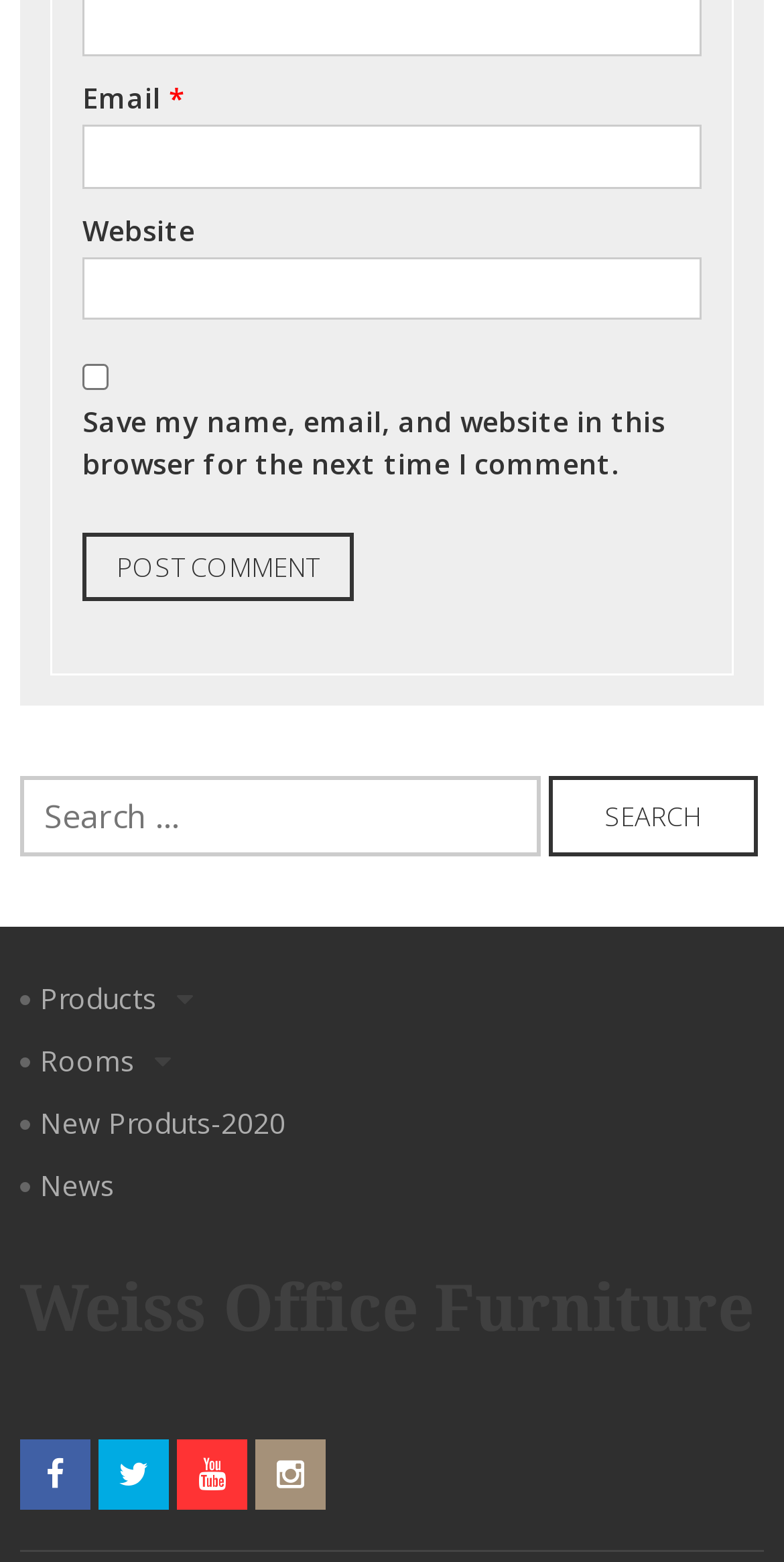What is the purpose of the checkbox?
Give a one-word or short phrase answer based on the image.

Save comment info